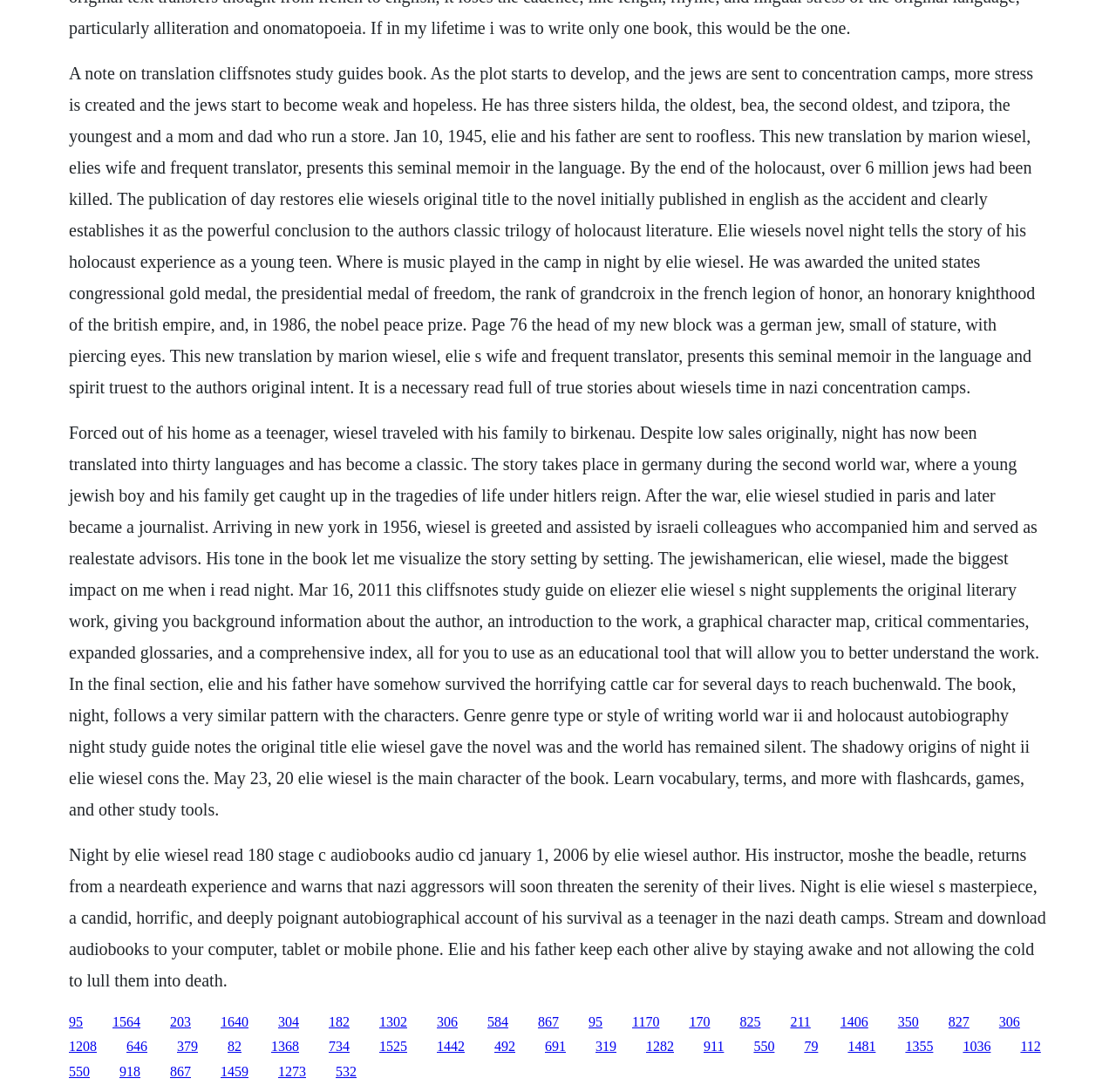Please identify the bounding box coordinates of the clickable area that will fulfill the following instruction: "Follow the link to learn vocabulary about Night by Elie Wiesel". The coordinates should be in the format of four float numbers between 0 and 1, i.e., [left, top, right, bottom].

[0.152, 0.929, 0.171, 0.942]